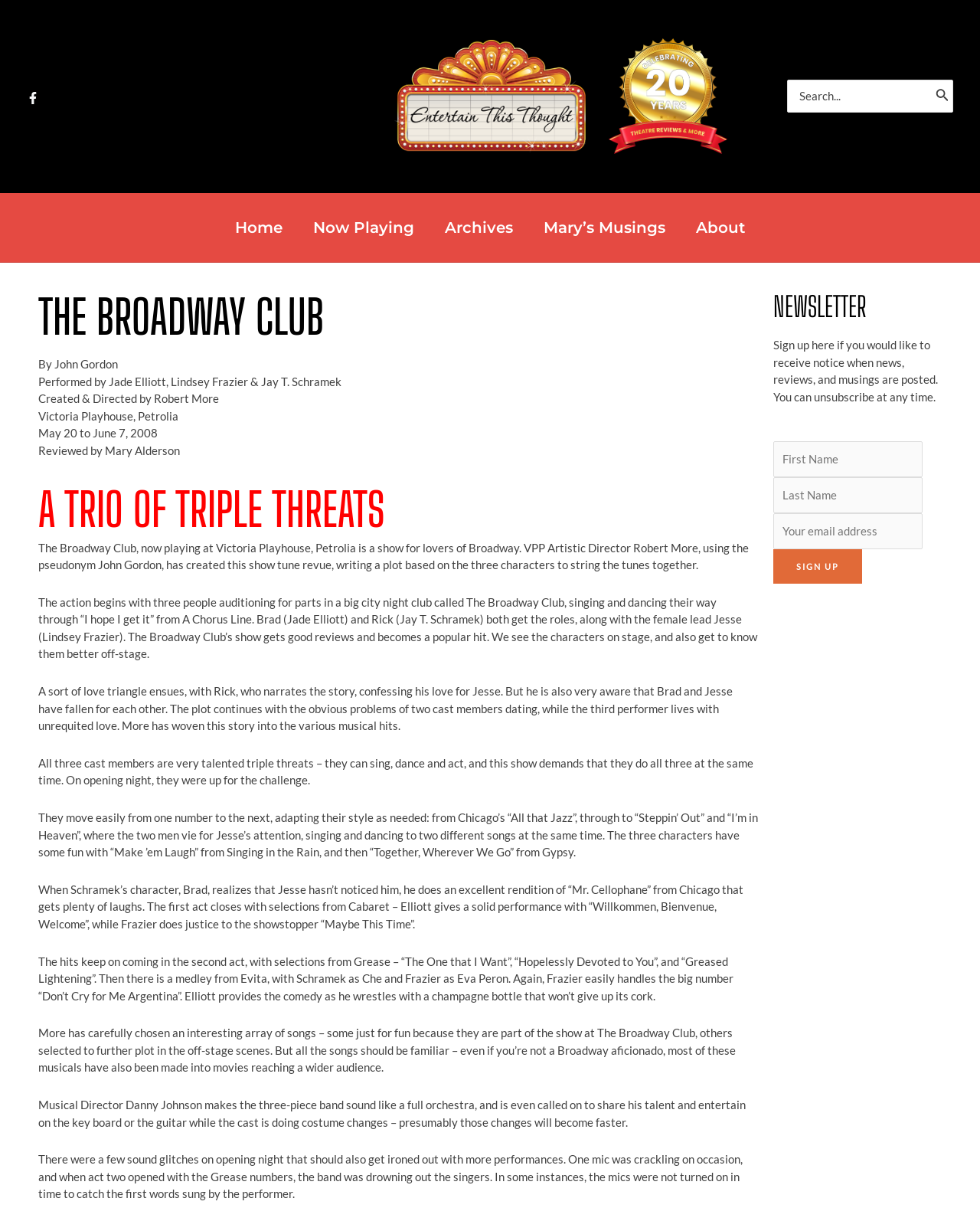Locate the bounding box coordinates of the element that needs to be clicked to carry out the instruction: "Search for something". The coordinates should be given as four float numbers ranging from 0 to 1, i.e., [left, top, right, bottom].

[0.803, 0.065, 0.973, 0.092]